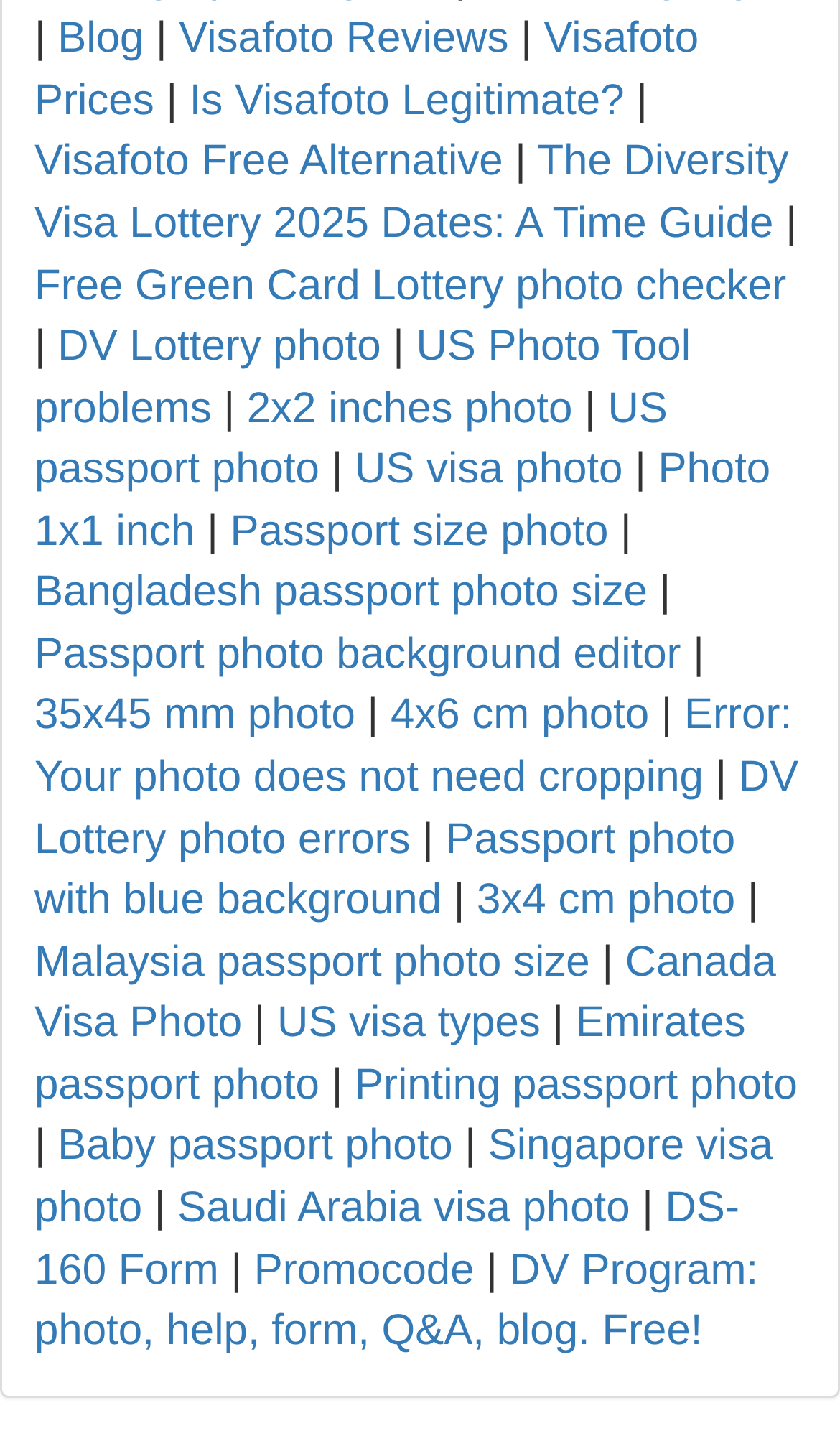Answer the question below in one word or phrase:
What is the main topic of this website?

Visa and passport photos